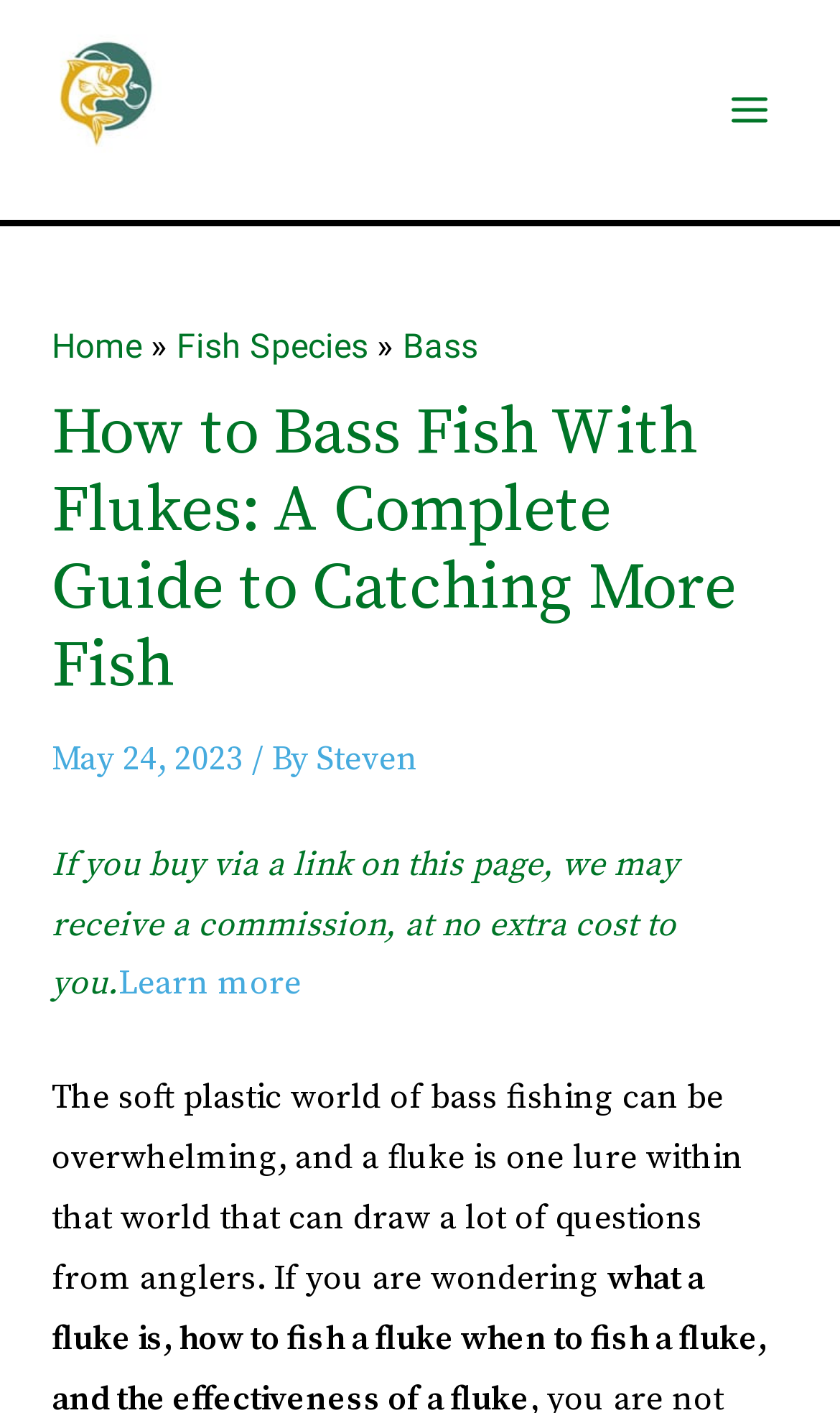Please answer the following question using a single word or phrase: 
What is the current section of the website?

Fish Species > Bass